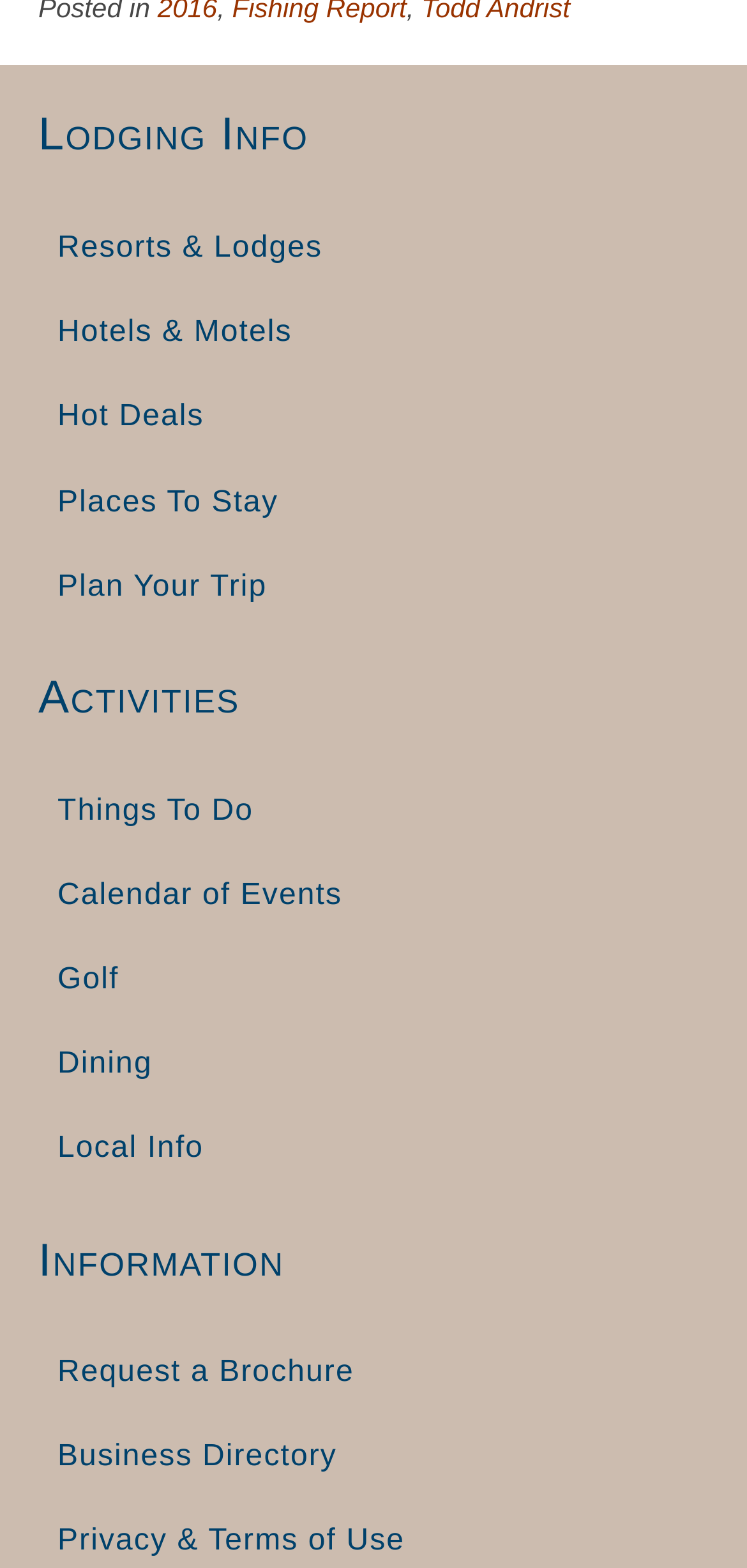Please predict the bounding box coordinates of the element's region where a click is necessary to complete the following instruction: "View resorts and lodges". The coordinates should be represented by four float numbers between 0 and 1, i.e., [left, top, right, bottom].

[0.051, 0.132, 0.949, 0.185]